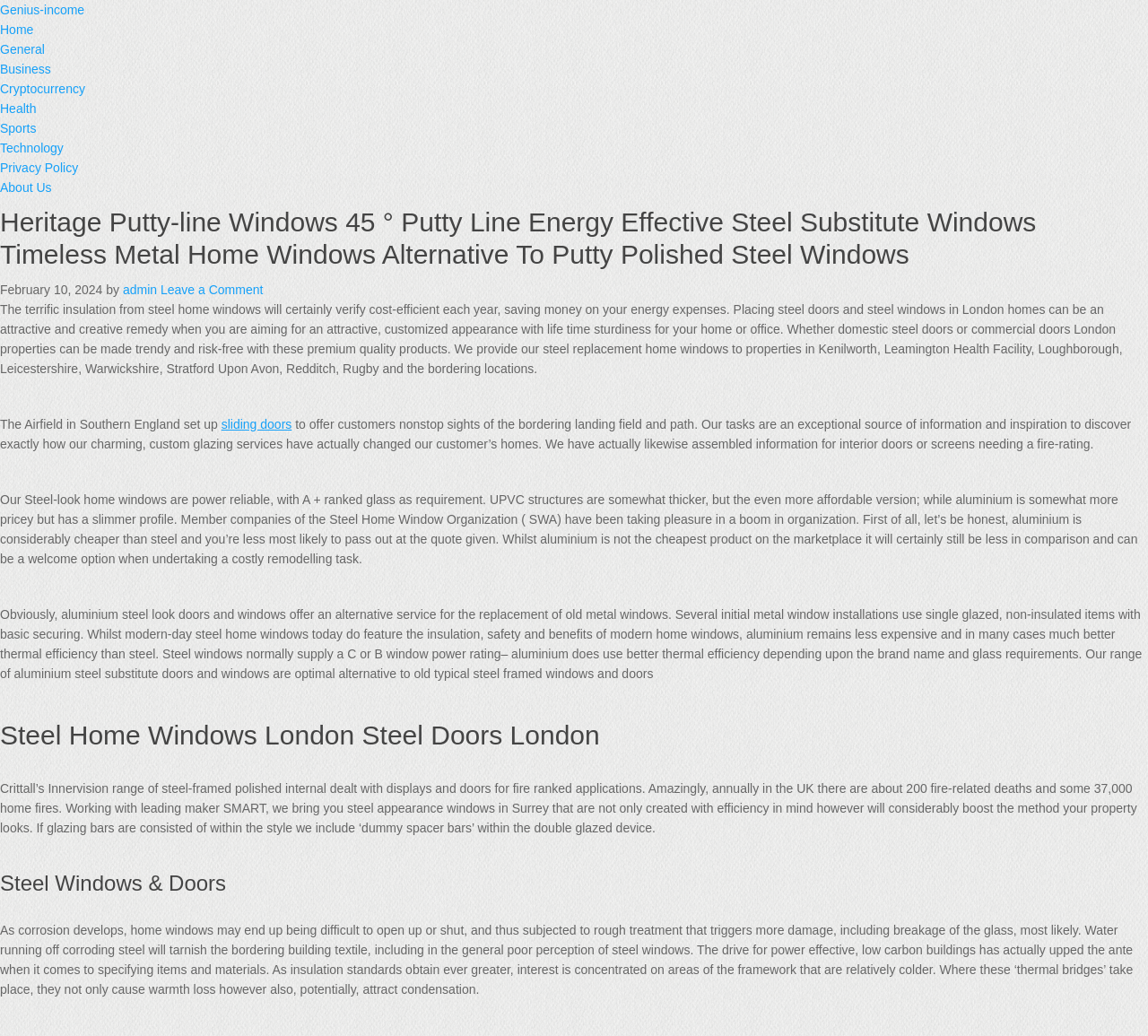Provide a short answer to the following question with just one word or phrase: What is the alternative to steel windows mentioned on this webpage?

Aluminium